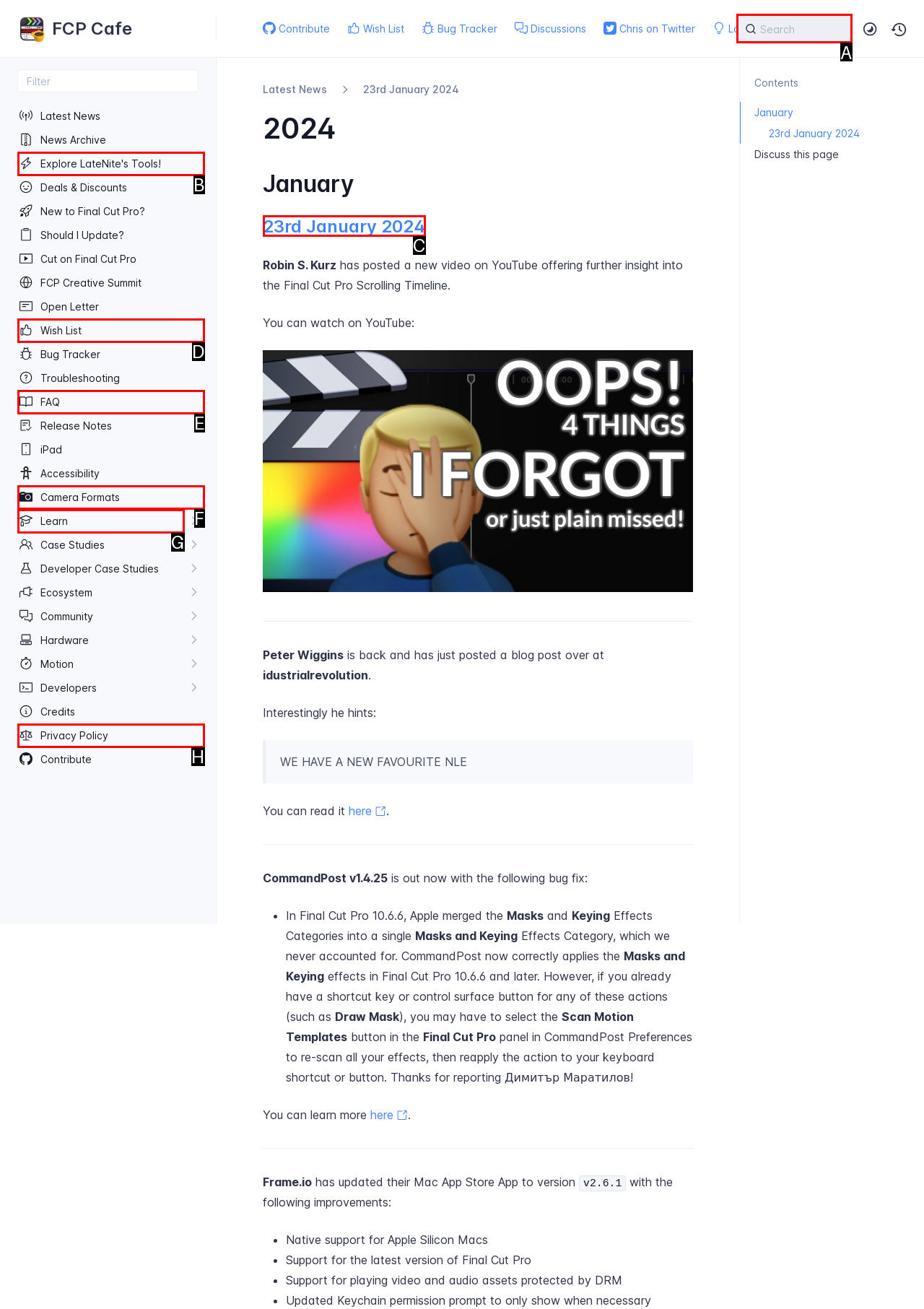Tell me the letter of the correct UI element to click for this instruction: Search for something. Answer with the letter only.

A